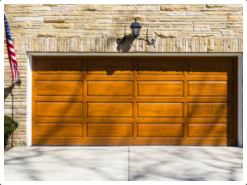Describe the image in great detail, covering all key points.

The image displays a stylish wooden garage door with a rich honey-brown finish, featuring multiple horizontal panels that add texture and depth. This door is framed by a stone wall, giving the house an elegant and sturdy appearance. Above the door, a classic outdoor lantern is mounted, providing both illumination and charm to the entrance. Visible to the left is a taut American flag, contributing to the overall aesthetic of home and stability. The clear, sunny day casts soft shadows on the garage, highlighting the door’s craftsmanship and the home’s inviting atmosphere. This image beautifully encapsulates the features and setting of a well-maintained residential property, emphasizing the importance of garage door functionality and appeal in enhancing curb appeal.